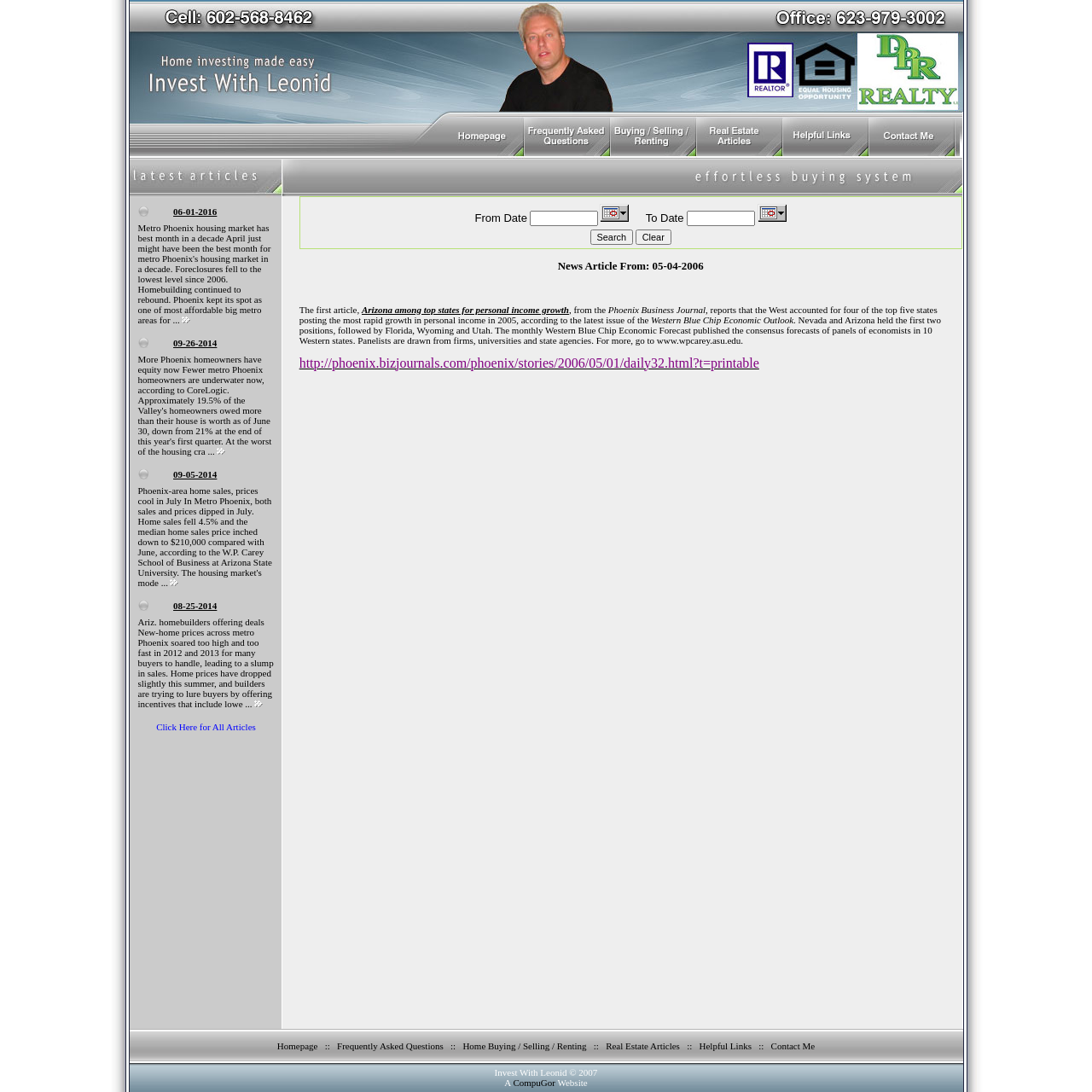What is the theme of the article dated 09-05-2014?
Refer to the screenshot and answer in one word or phrase.

Home sales and prices